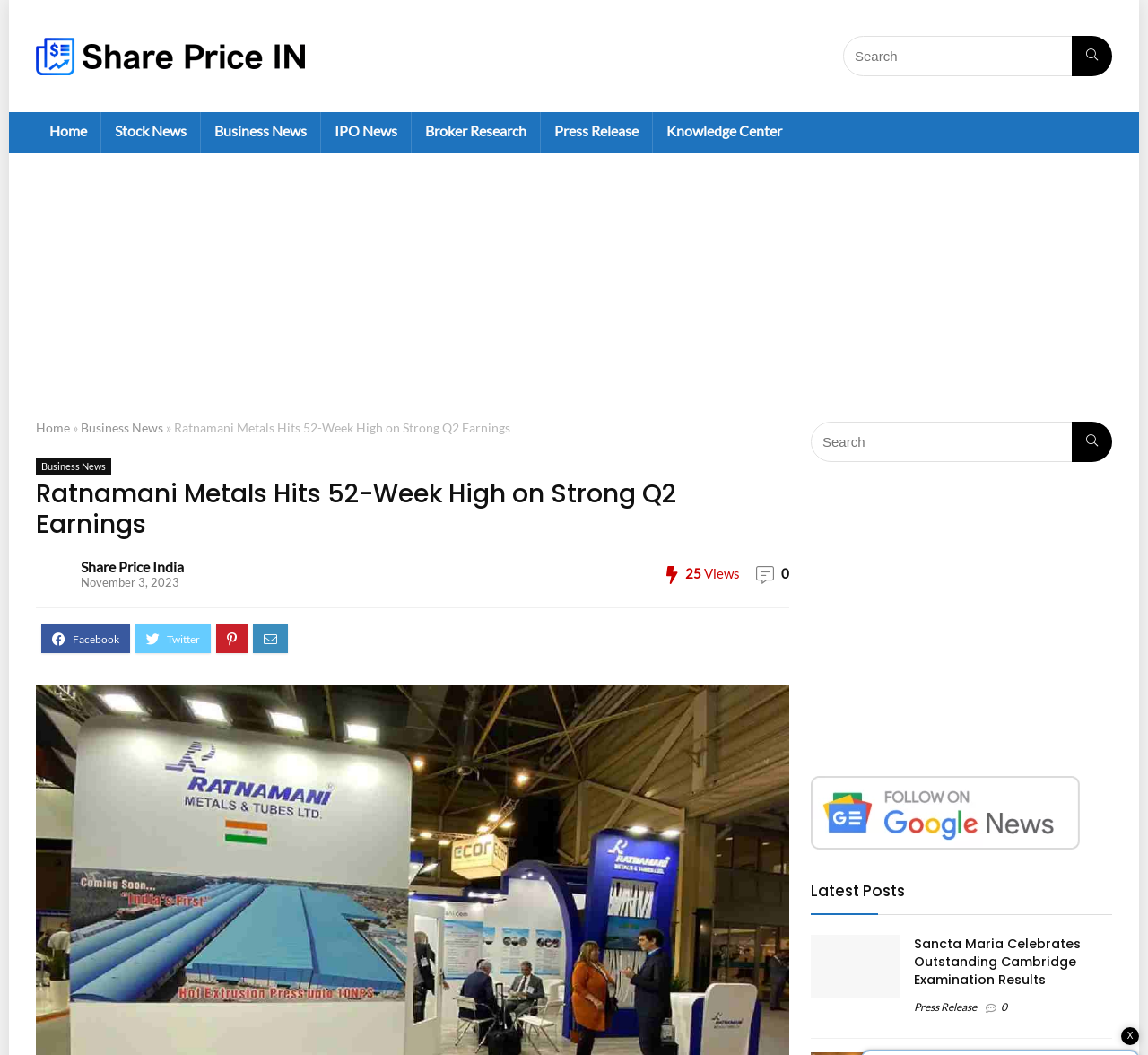Please give a succinct answer using a single word or phrase:
What is the name of the company that hits 52-week high?

Ratnamani Metals